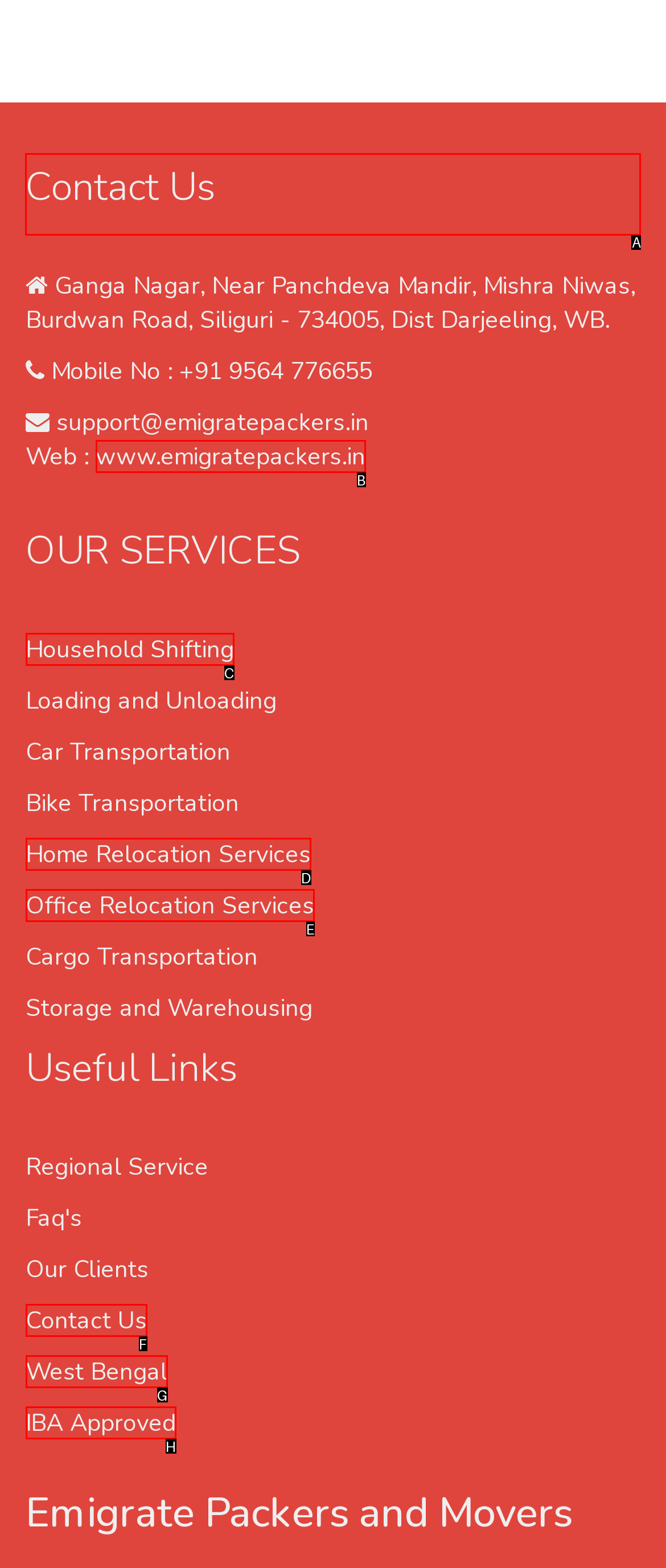Choose the letter of the option that needs to be clicked to perform the task: Click Contact Us. Answer with the letter.

A